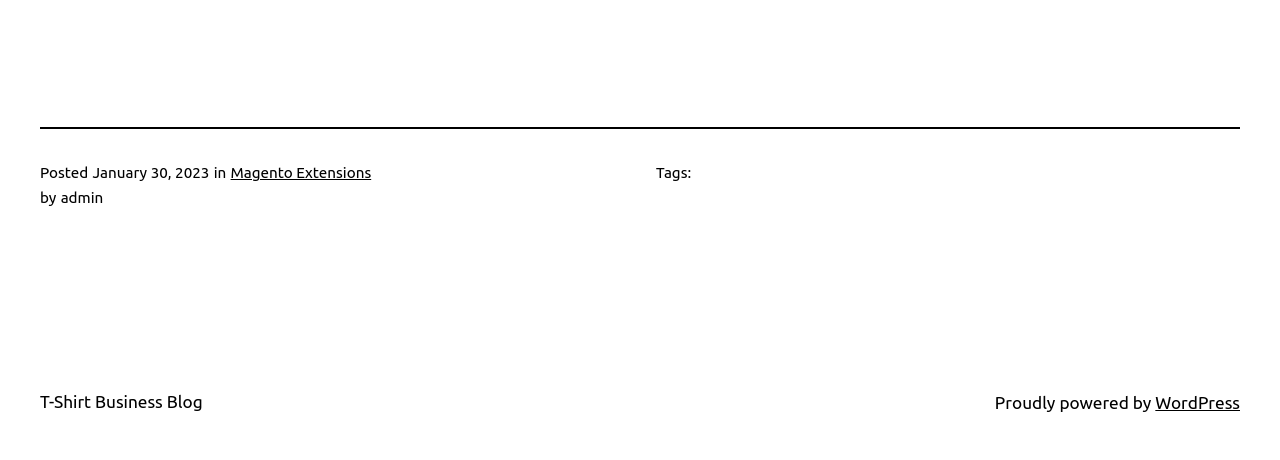Answer this question using a single word or a brief phrase:
What is the date of the post?

January 30, 2023